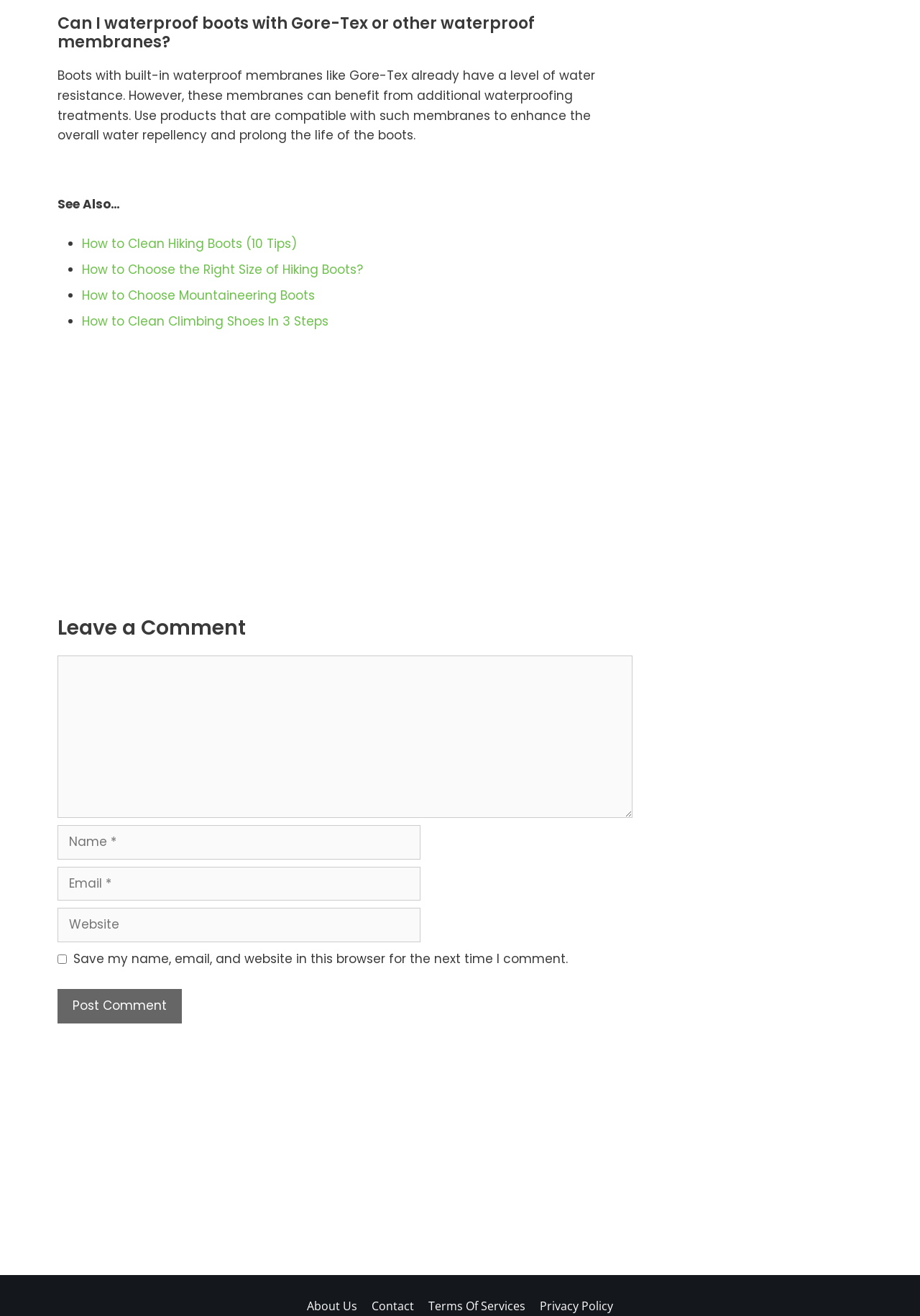Could you highlight the region that needs to be clicked to execute the instruction: "Click on 'How to Clean Hiking Boots (10 Tips)'"?

[0.089, 0.179, 0.323, 0.192]